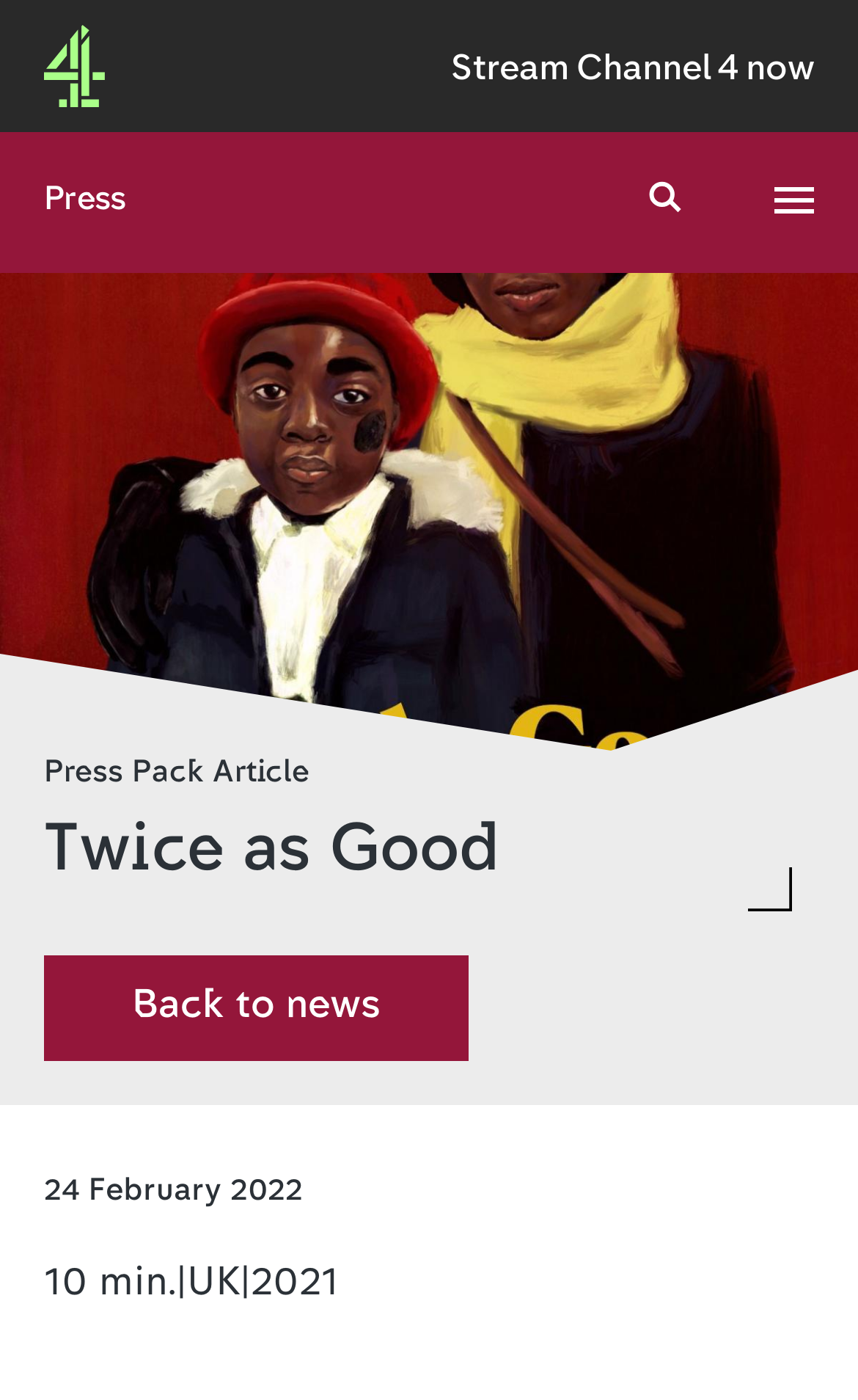Please specify the bounding box coordinates in the format (top-left x, top-left y, bottom-right x, bottom-right y), with all values as floating point numbers between 0 and 1. Identify the bounding box of the UI element described by: parent_node: Press aria-label="Open Main Menu"

[0.851, 0.094, 1.0, 0.195]